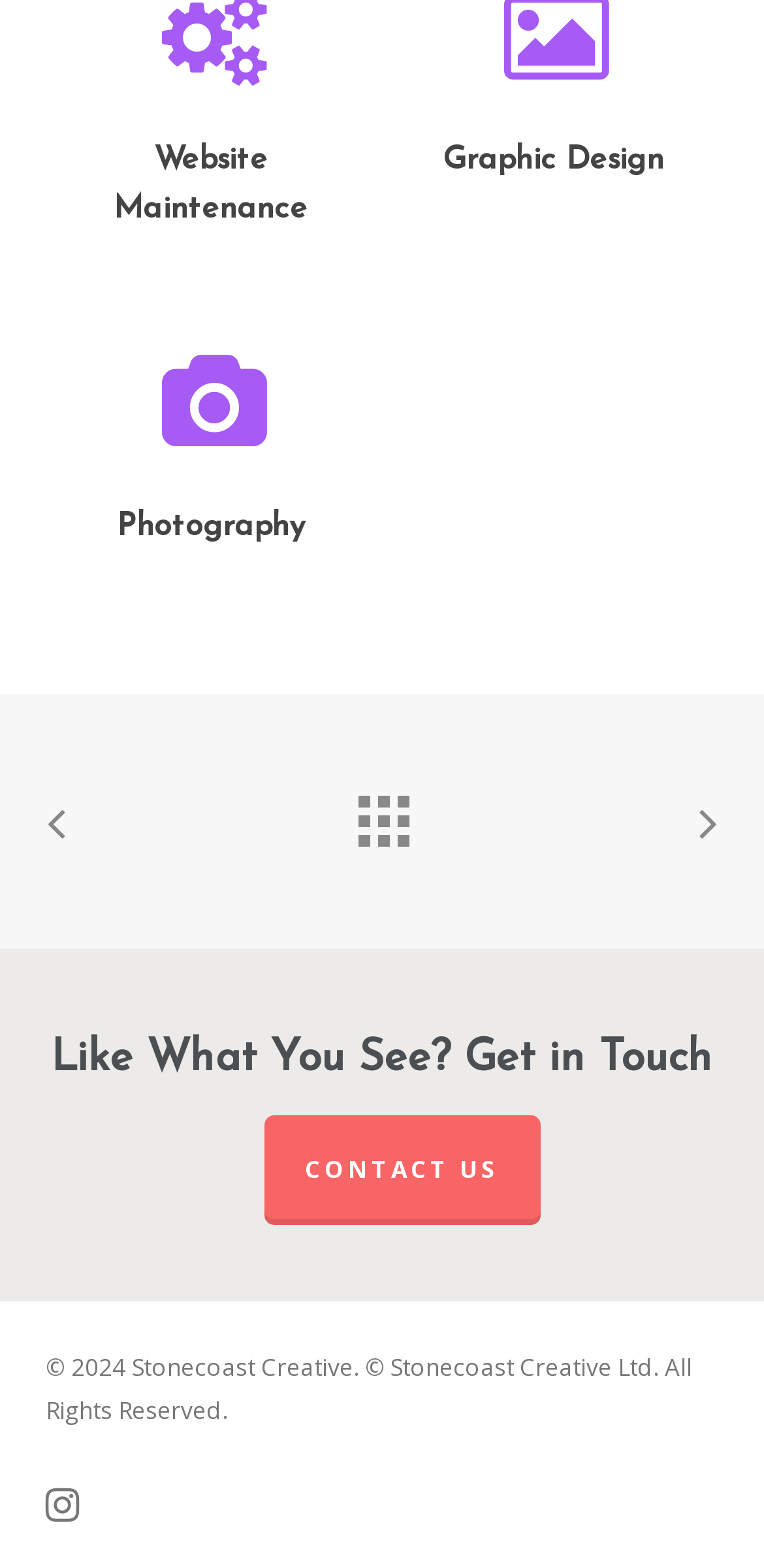Given the element description: "instagram", predict the bounding box coordinates of this UI element. The coordinates must be four float numbers between 0 and 1, given as [left, top, right, bottom].

[0.06, 0.945, 0.104, 0.975]